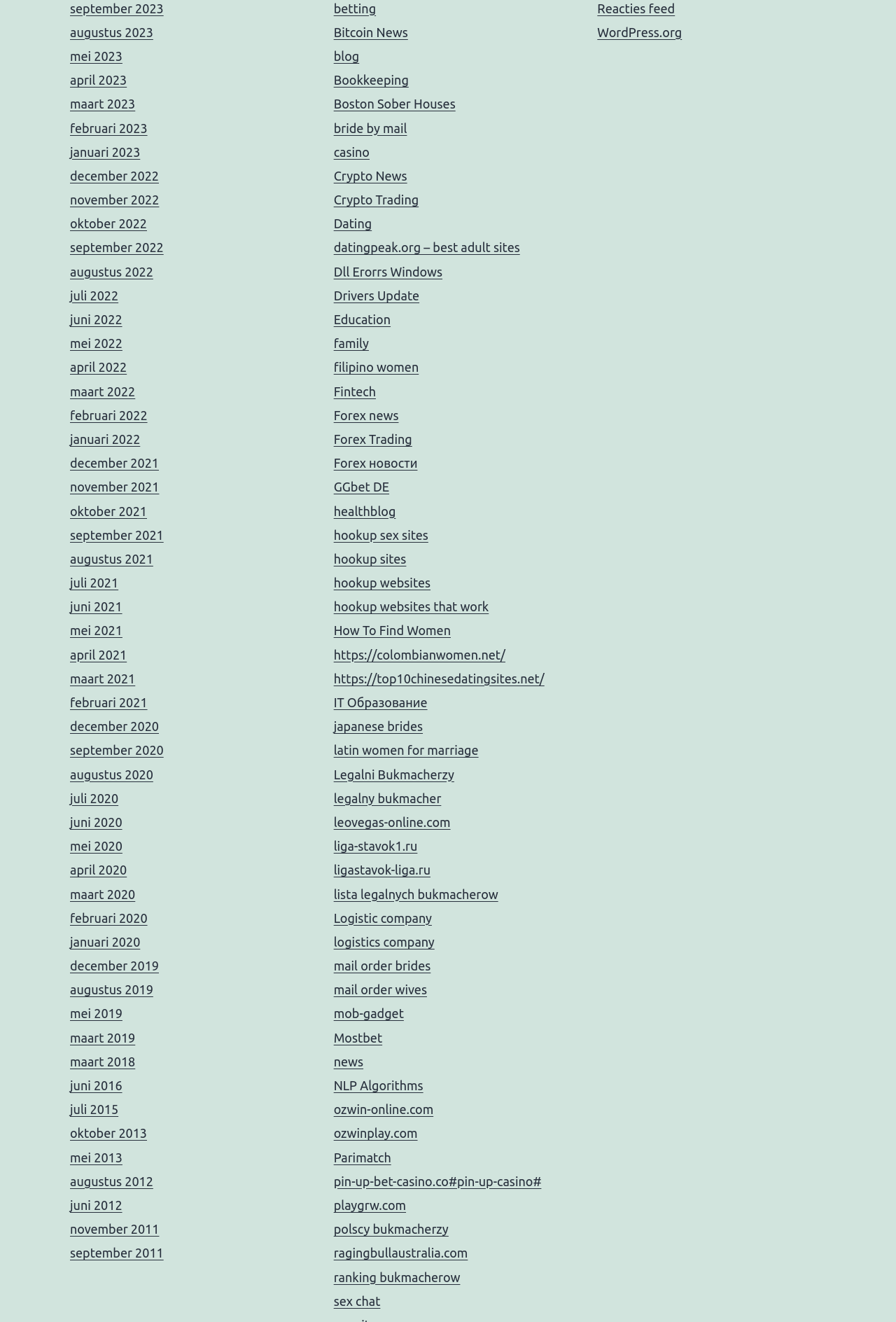Could you specify the bounding box coordinates for the clickable section to complete the following instruction: "read about Crypto News"?

[0.372, 0.128, 0.454, 0.138]